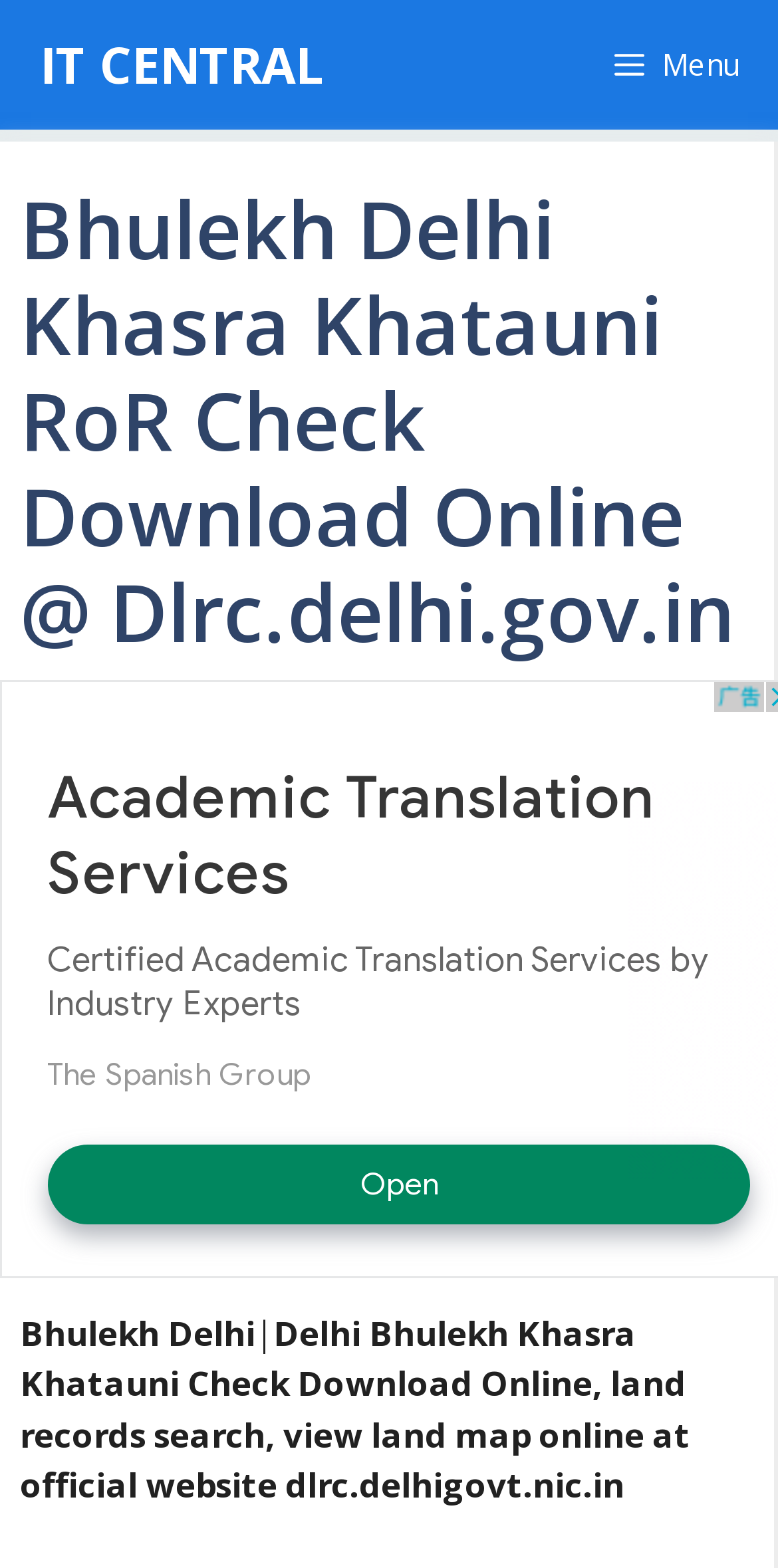Show the bounding box coordinates for the HTML element described as: "Menu".

[0.738, 0.0, 1.0, 0.083]